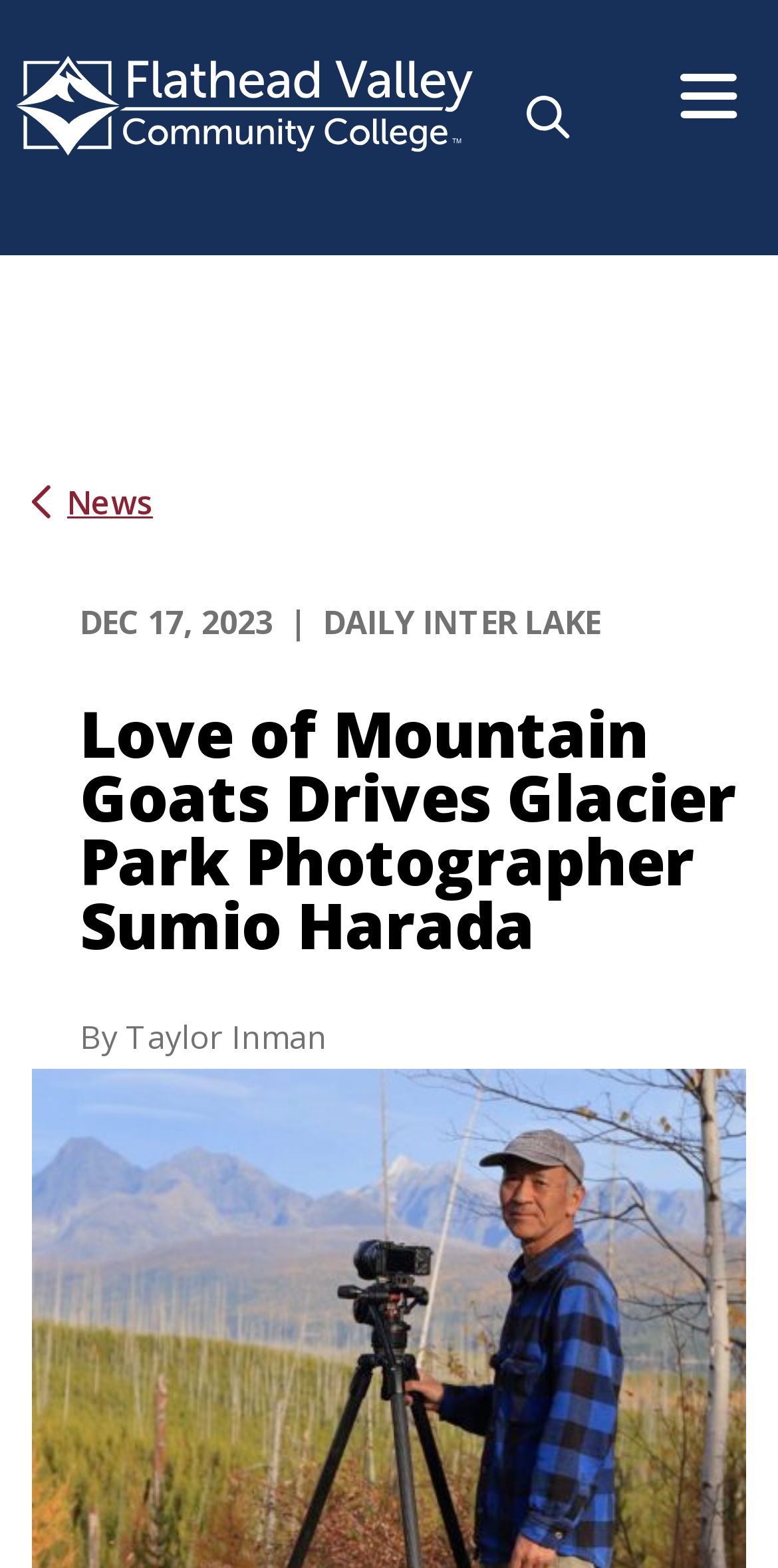Please study the image and answer the question comprehensively:
Who is the author of the article?

The author of the article is mentioned at the bottom of the webpage, with a bounding box coordinate of [0.103, 0.647, 0.421, 0.675]. It is a StaticText element with the text 'By Taylor Inman'.